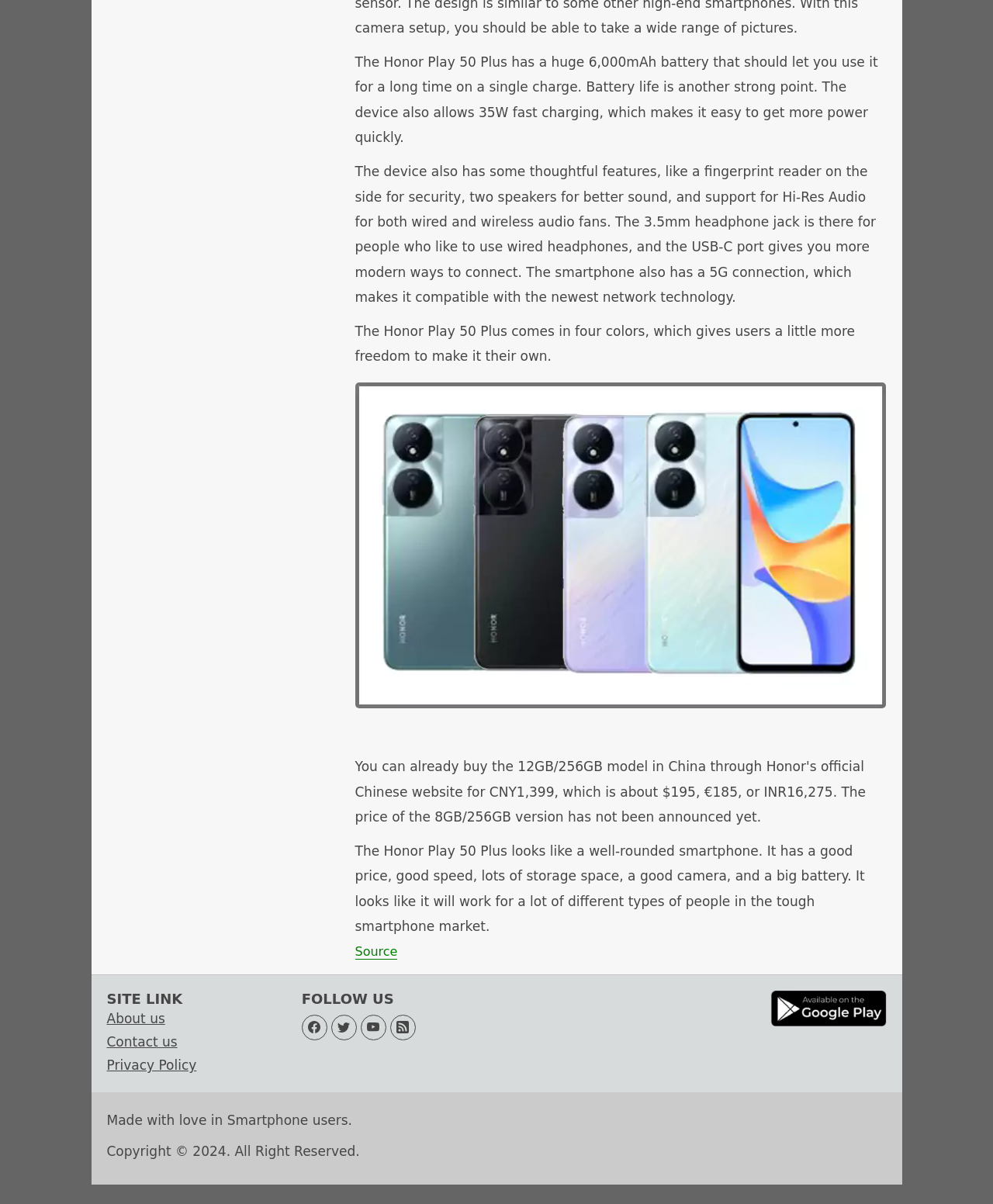Determine the bounding box coordinates of the region I should click to achieve the following instruction: "Learn more about the website". Ensure the bounding box coordinates are four float numbers between 0 and 1, i.e., [left, top, right, bottom].

[0.107, 0.84, 0.166, 0.853]